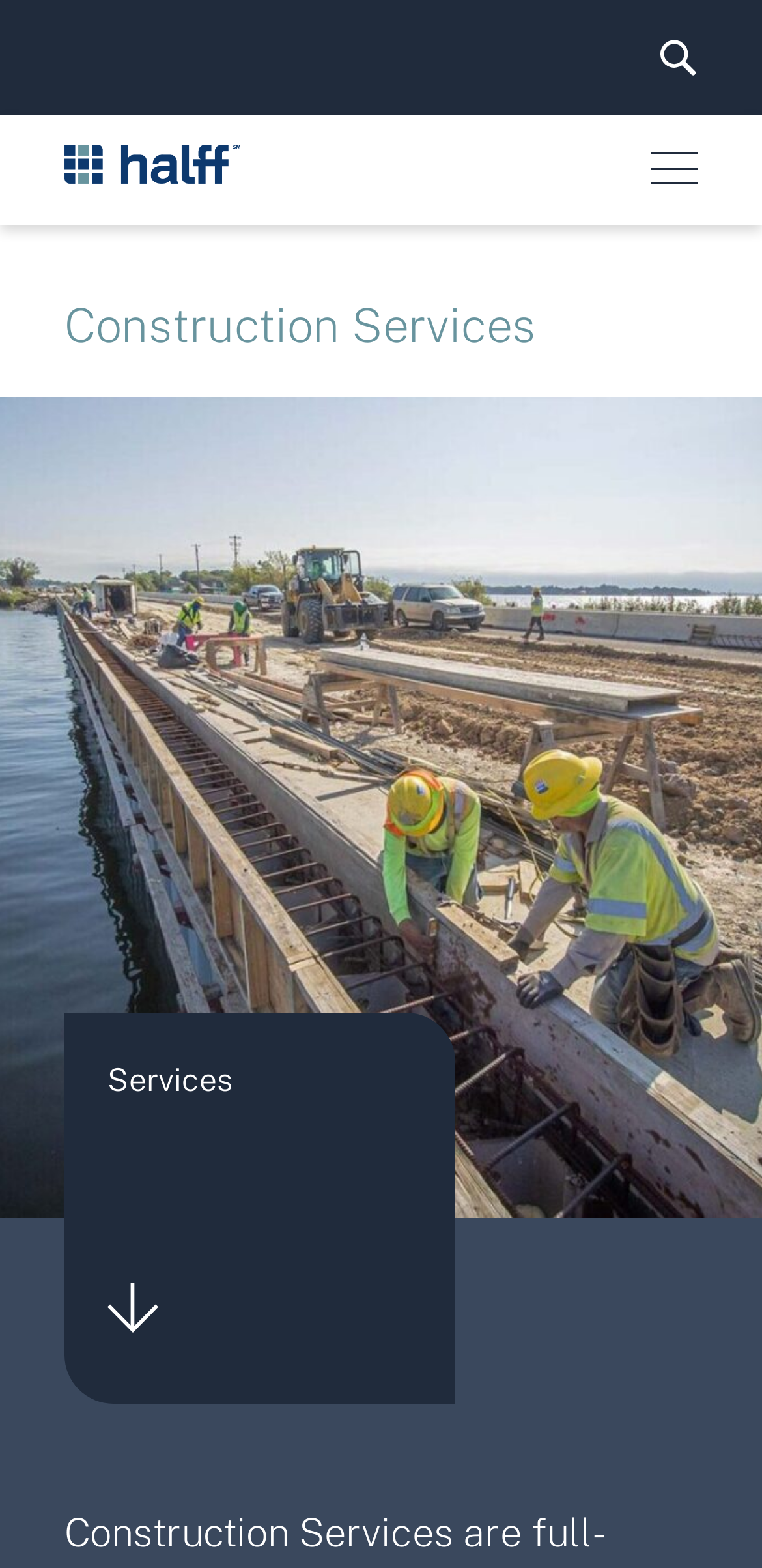What is the purpose of the button?
Please elaborate on the answer to the question with detailed information.

The purpose of the button is unknown, as it does not have any descriptive text or image. It is located at the top right of the webpage, but its function is not clear.